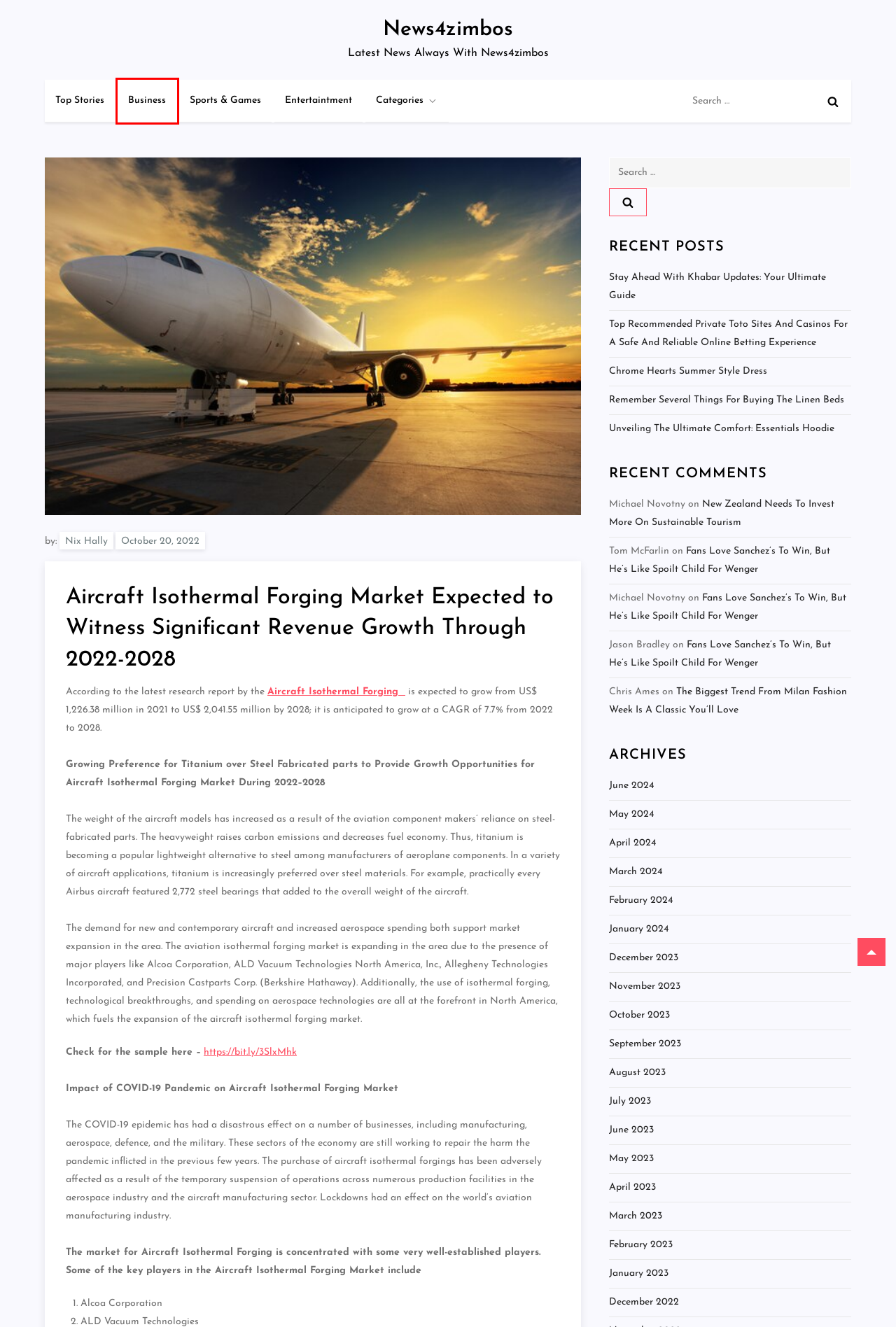Examine the screenshot of a webpage featuring a red bounding box and identify the best matching webpage description for the new page that results from clicking the element within the box. Here are the options:
A. June, 2023 - News4zimbos
B. January, 2024 - News4zimbos
C. February, 2023 - News4zimbos
D. February, 2024 - News4zimbos
E. Business - News4zimbos
F. September, 2023 - News4zimbos
G. New Zealand needs to Invest more on Sustainable Tourism - News4zimbos
H. Fans love Sanchez’s to win, but he’s like Spoilt child for Wenger - News4zimbos

E